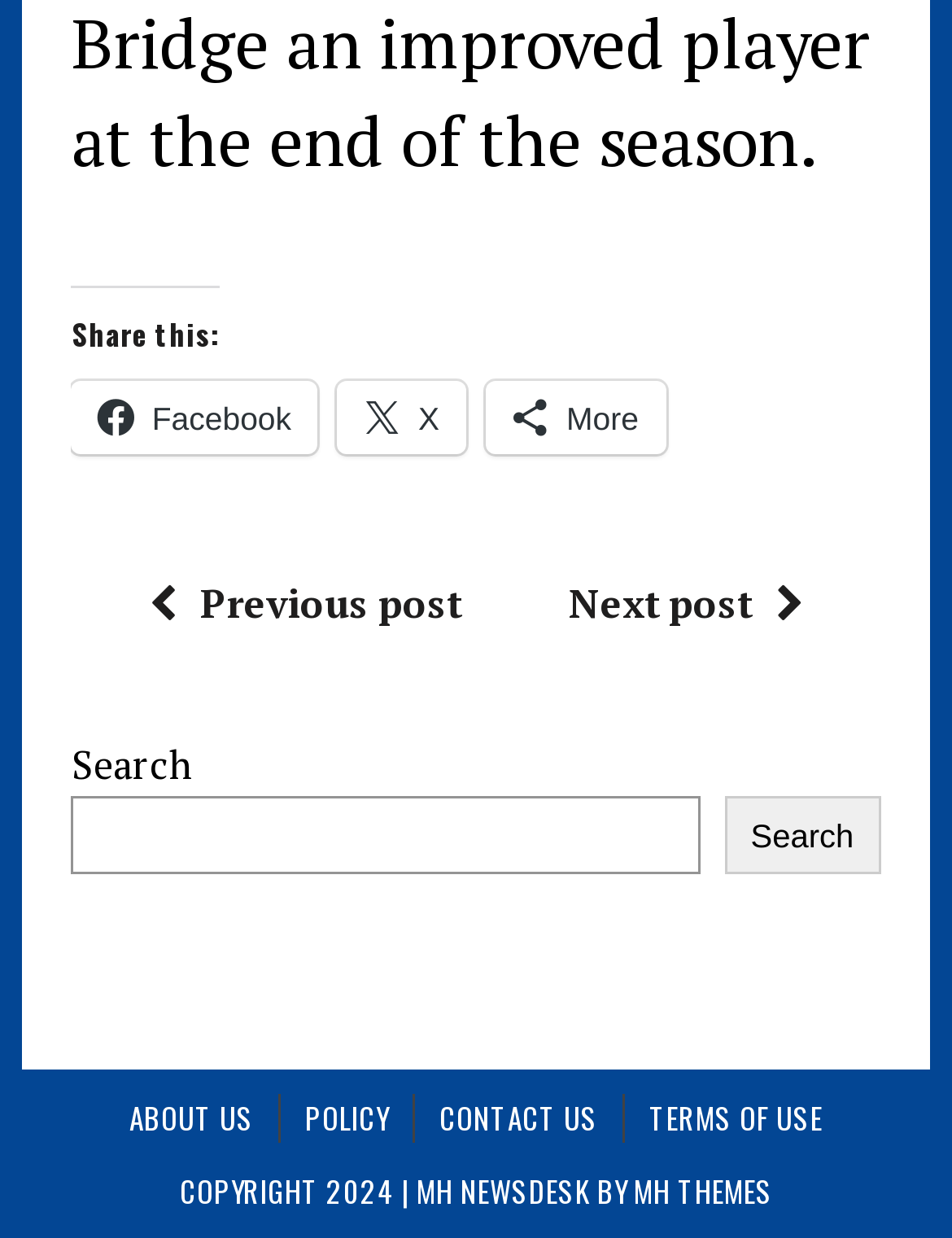Locate the coordinates of the bounding box for the clickable region that fulfills this instruction: "Search for something".

[0.075, 0.644, 0.735, 0.707]